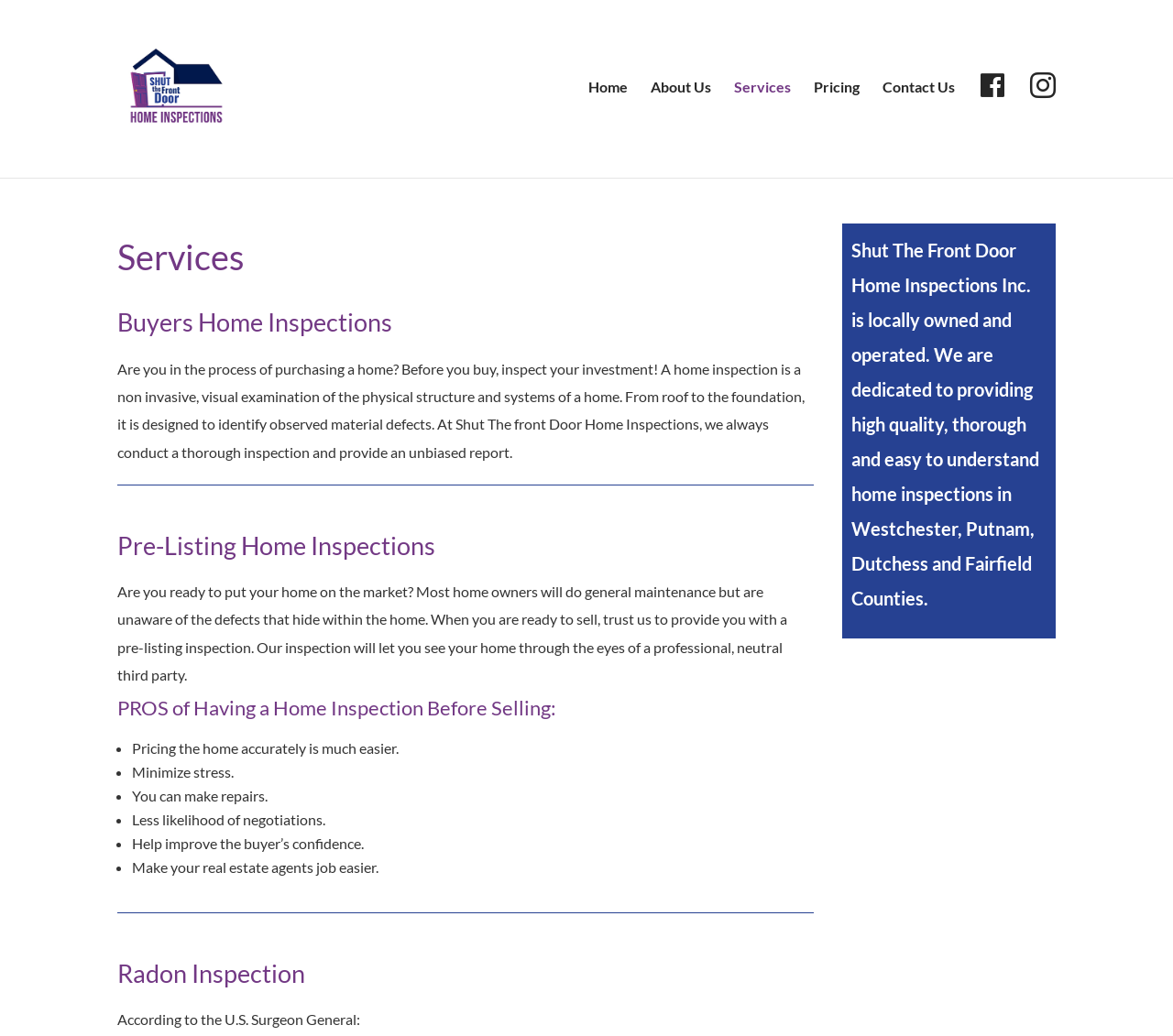Please locate the bounding box coordinates of the element that should be clicked to achieve the given instruction: "Get information on WIC".

None